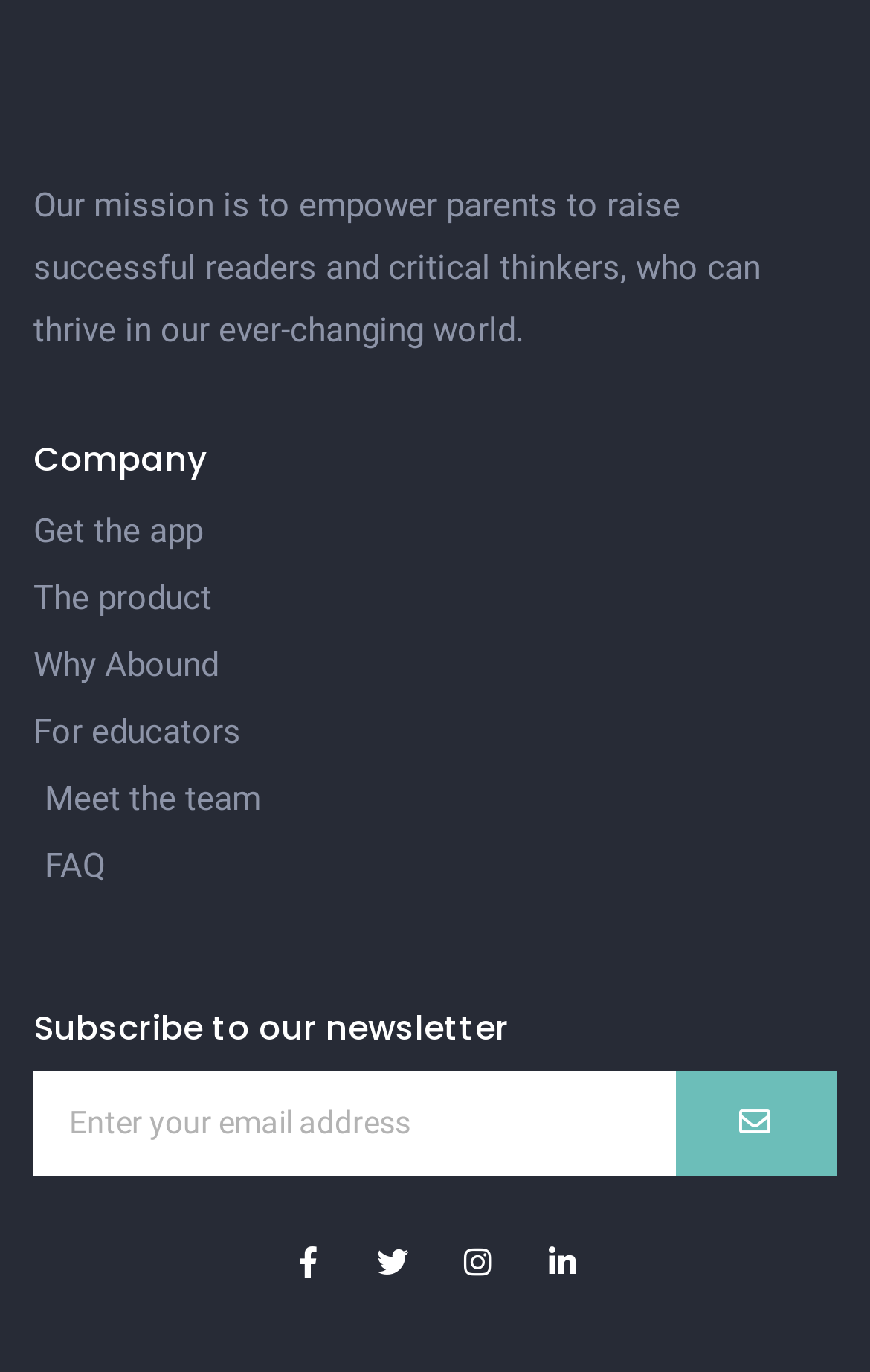Identify the bounding box of the UI element that matches this description: "Get the app".

[0.038, 0.365, 0.962, 0.409]